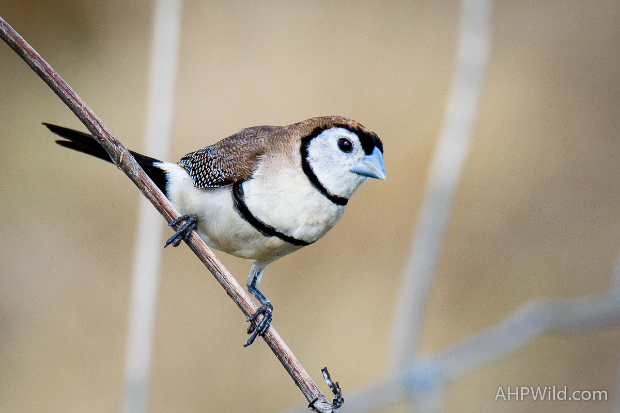Give a comprehensive caption for the image.

The image features a charming Double-barred Finch perched gracefully on a slender branch. With its distinctive coloration, the bird showcases a blend of soft browns, whites, and the prominent black and white facial markings that give it its name. The Finch's pose is alert and inquisitive, highlighting its vibrant personality. Captured in the serene setting of Federation Walk, Main Beach, QLD, this moment emphasizes the beauty of wildlife and the rich diversity of bird species found in this region. The soft, blurred background enhances the focus on the Finch, creating a delightful portrait of this engaging bird.